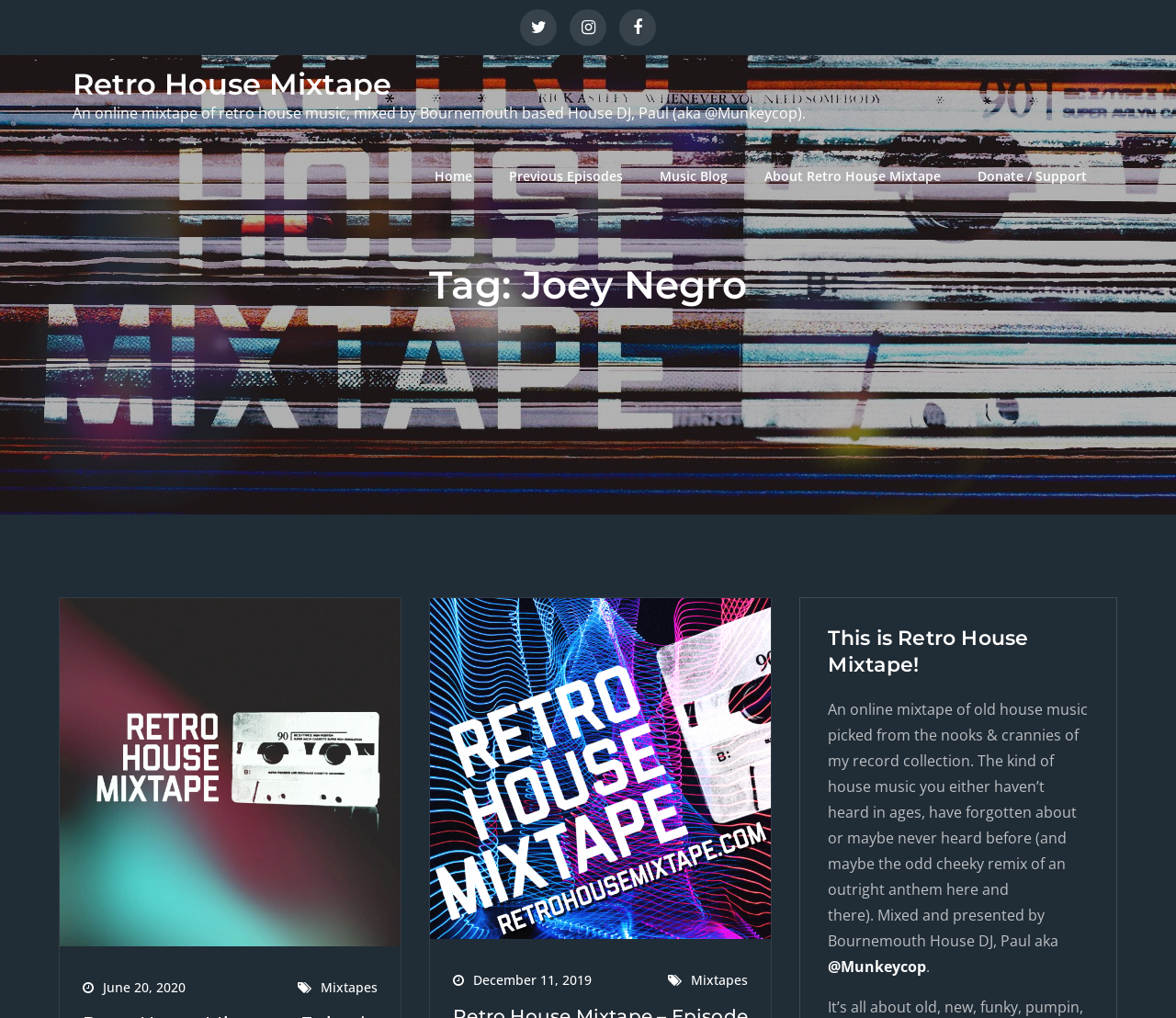Locate the bounding box coordinates of the element that needs to be clicked to carry out the instruction: "Check the About Retro House Mixtape page". The coordinates should be given as four float numbers ranging from 0 to 1, i.e., [left, top, right, bottom].

[0.636, 0.134, 0.814, 0.213]